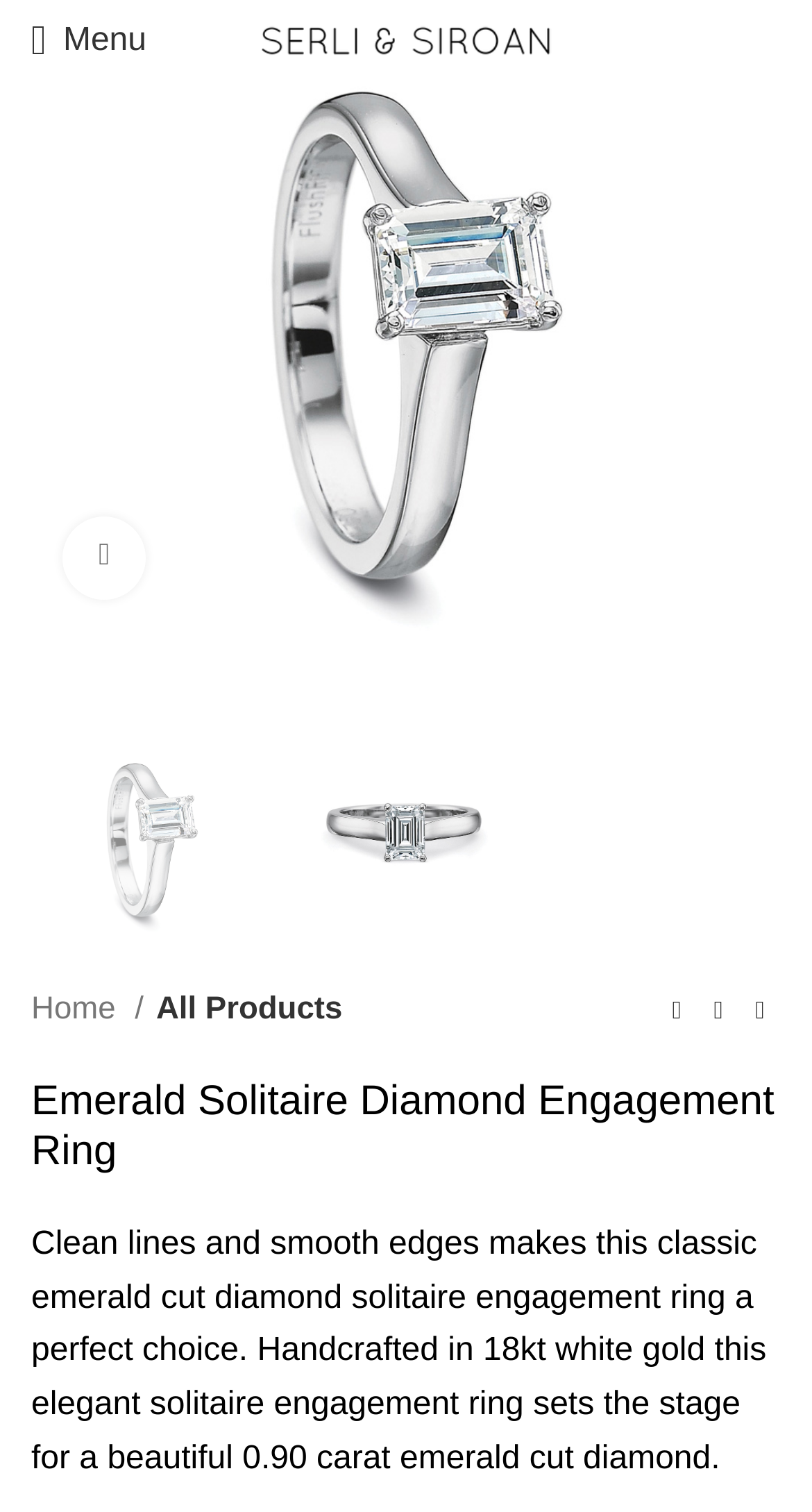Please specify the bounding box coordinates for the clickable region that will help you carry out the instruction: "Open mobile menu".

[0.013, 0.0, 0.206, 0.055]